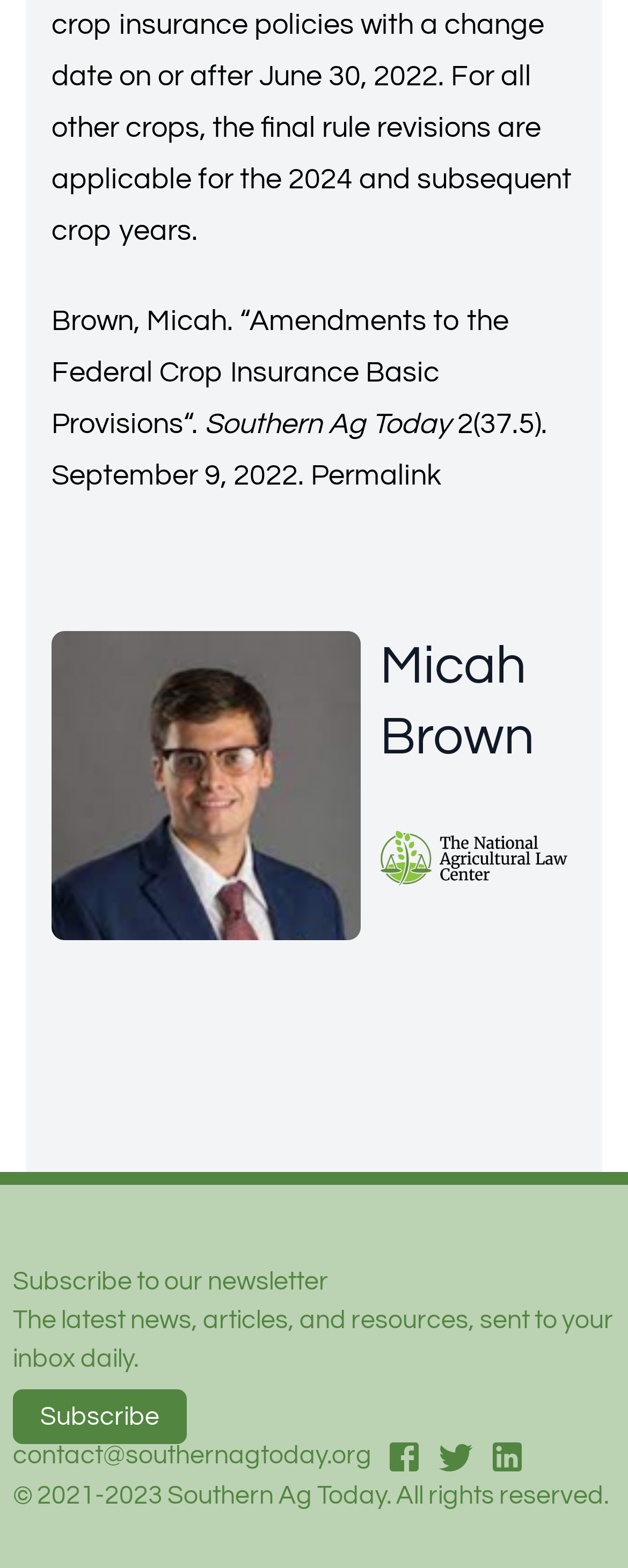Show the bounding box coordinates of the element that should be clicked to complete the task: "Contact Southern Ag Today via email".

[0.021, 0.916, 0.592, 0.941]